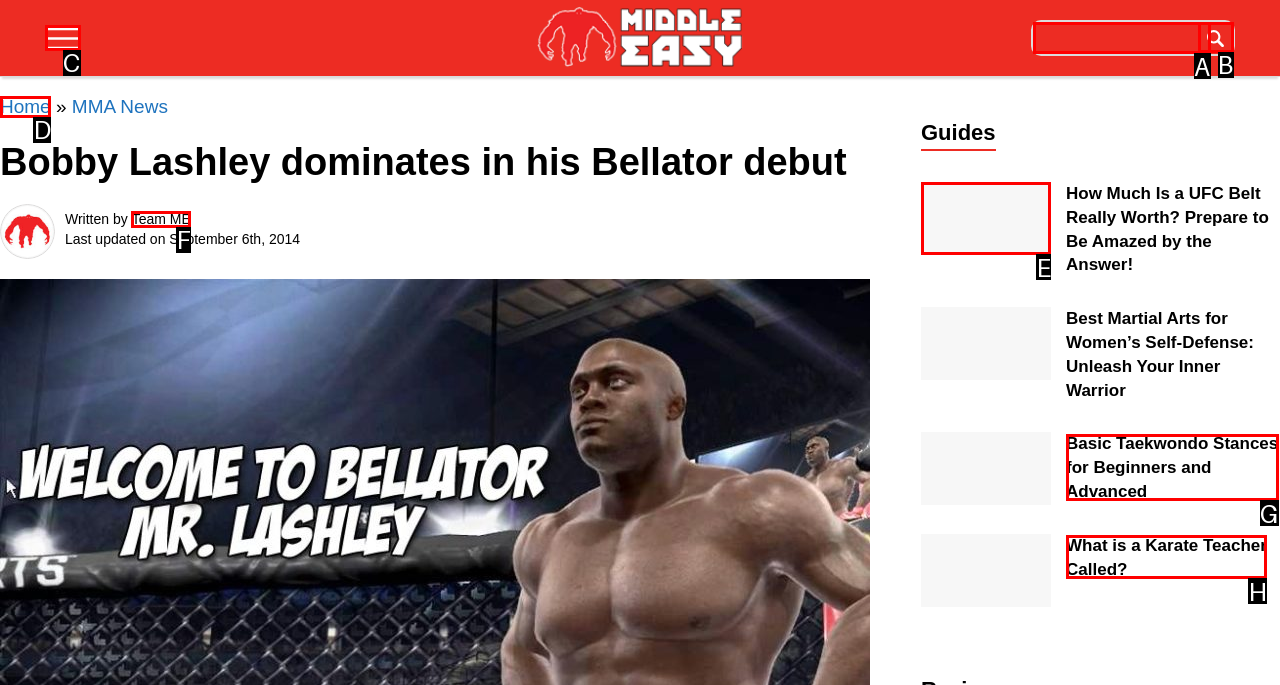What is the letter of the UI element you should click to Learn about how much a UFC belt is worth? Provide the letter directly.

E